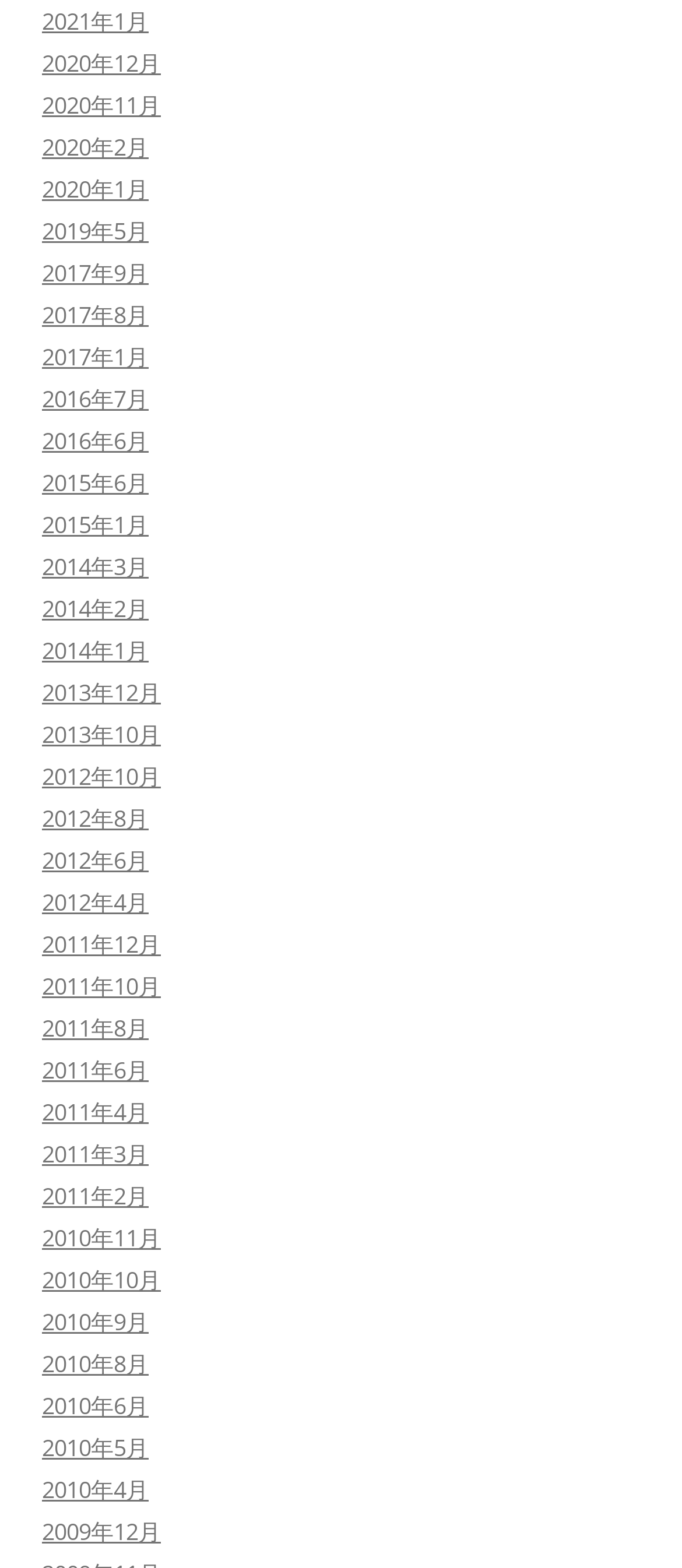How many links are available on this webpage?
Using the image, provide a concise answer in one word or a short phrase.

37